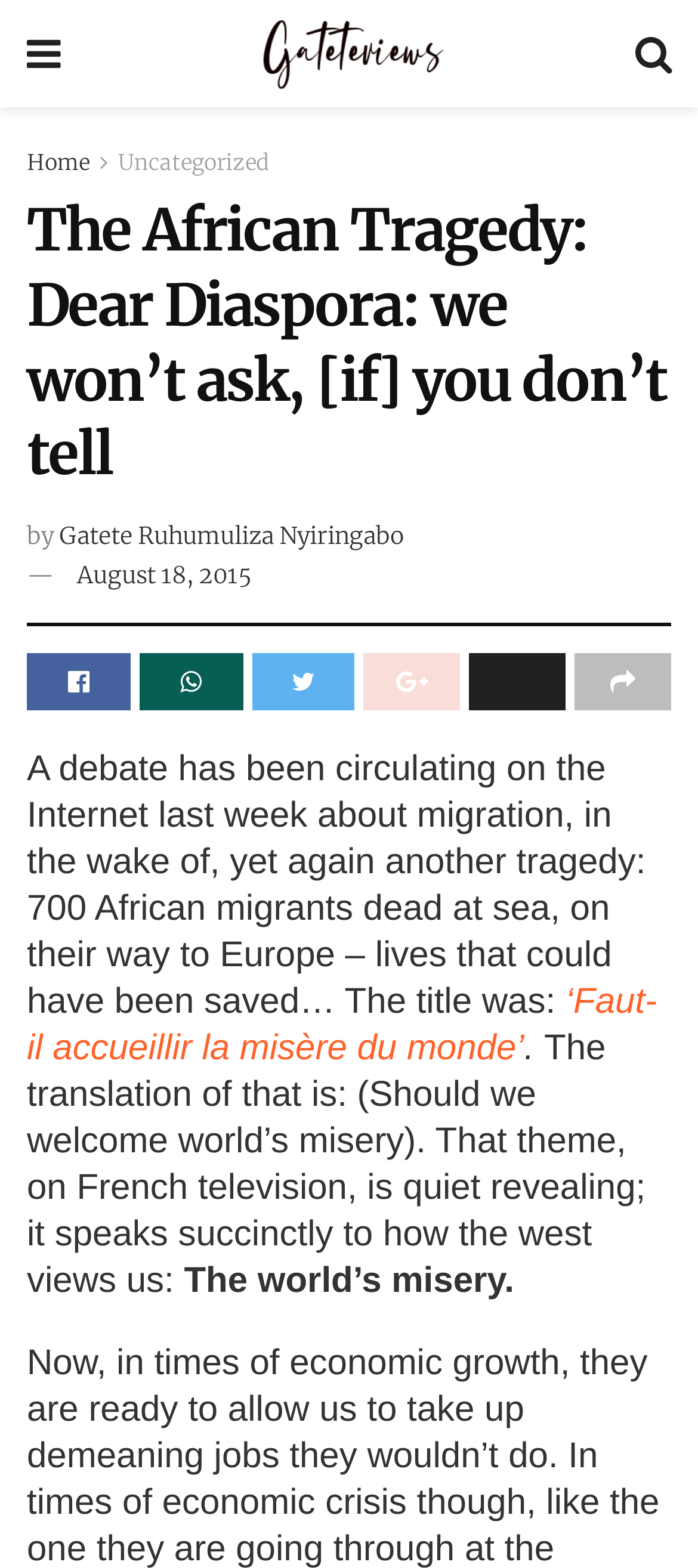Answer the question below with a single word or a brief phrase: 
What is the author of the article?

Gatete Ruhumuliza Nyiringabo